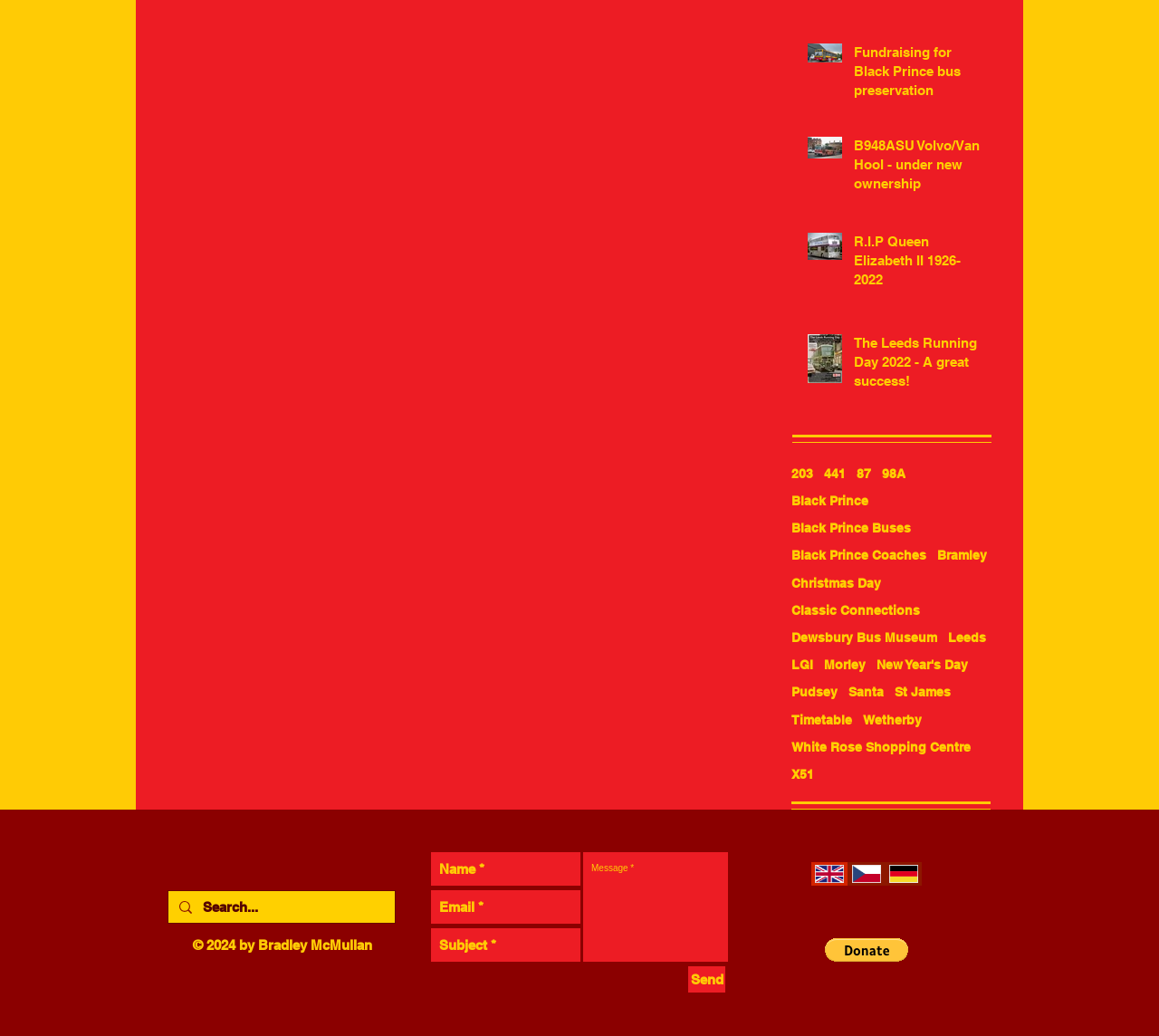What type of content is displayed in the top section of the webpage?
From the screenshot, supply a one-word or short-phrase answer.

Articles and images